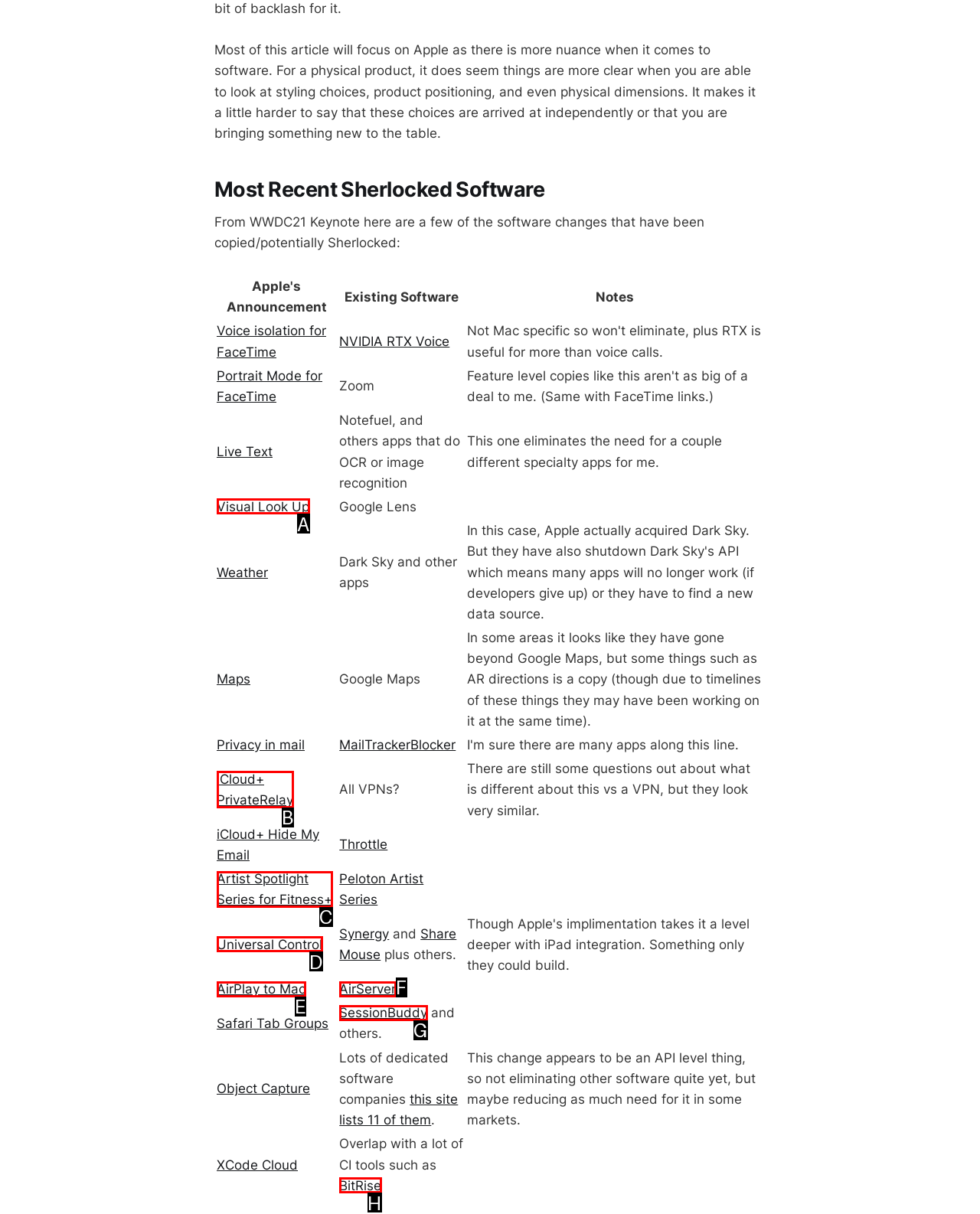From the provided options, which letter corresponds to the element described as: Artist Spotlight Series for Fitness+
Answer with the letter only.

C